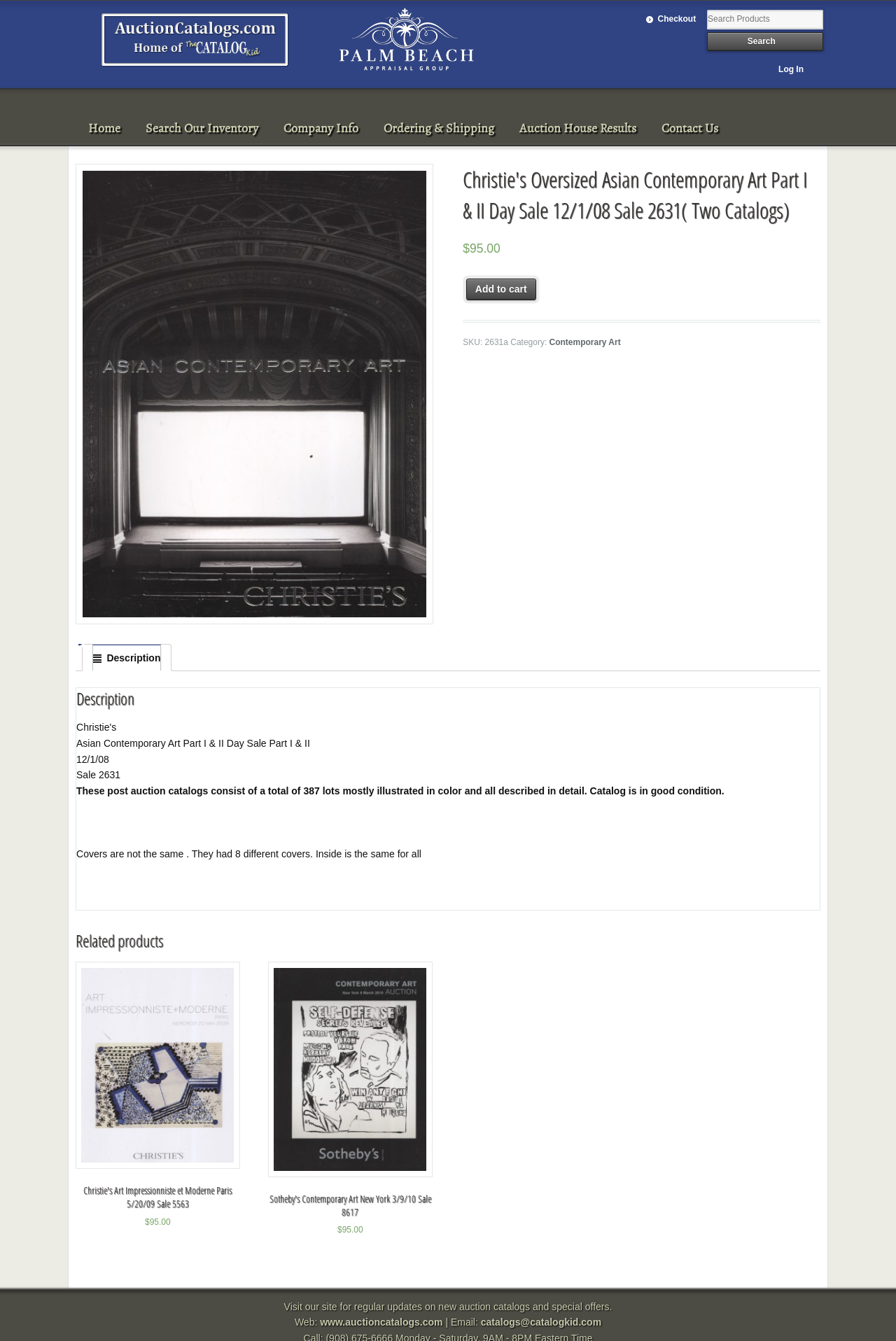Given the content of the image, can you provide a detailed answer to the question?
What is the price of the auction catalog?

The price of the auction catalog is mentioned on the webpage as '$95.00', which is displayed next to the 'Add to cart' button.